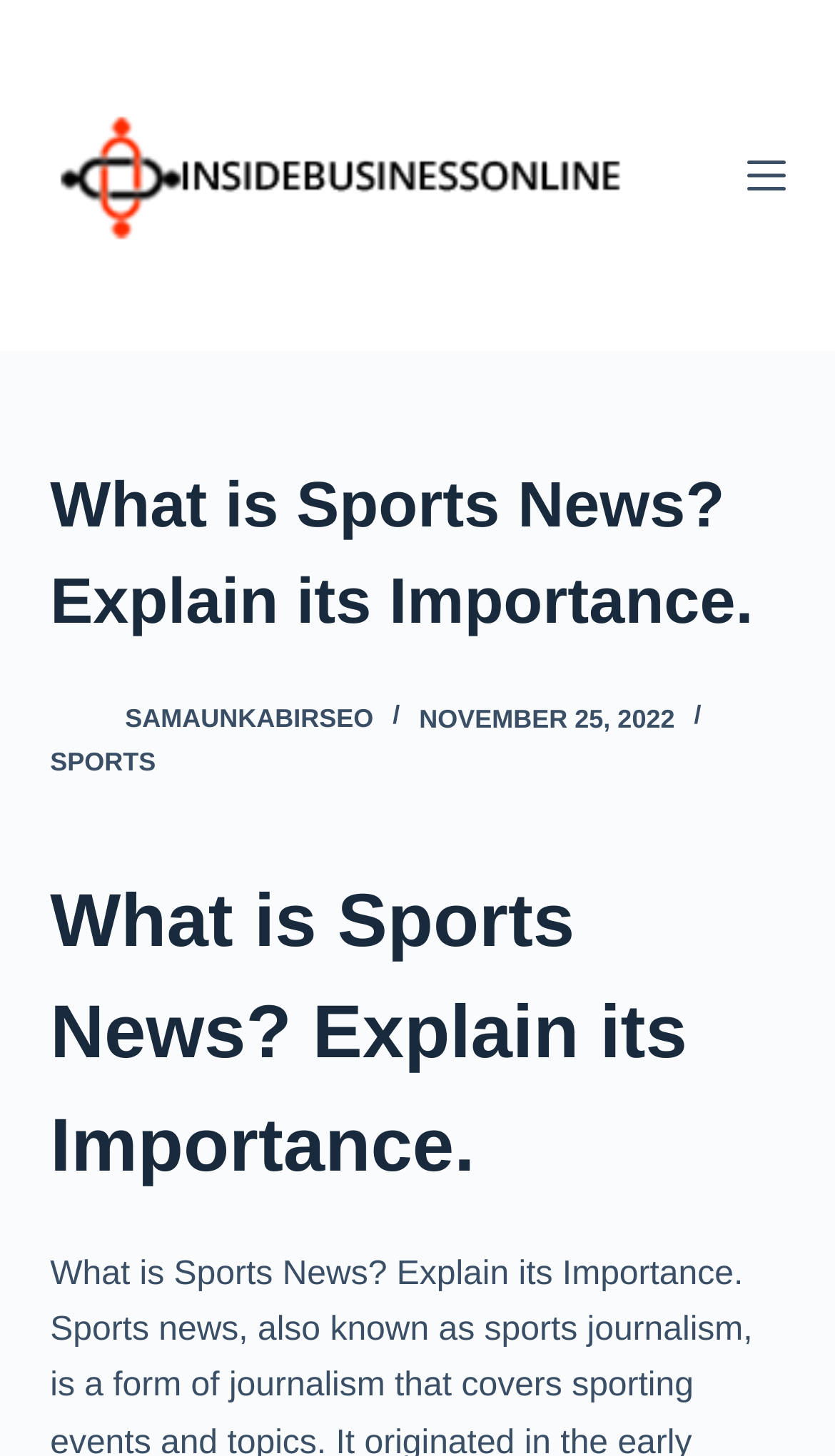Please give a succinct answer to the question in one word or phrase:
How many links are present in the header section?

4